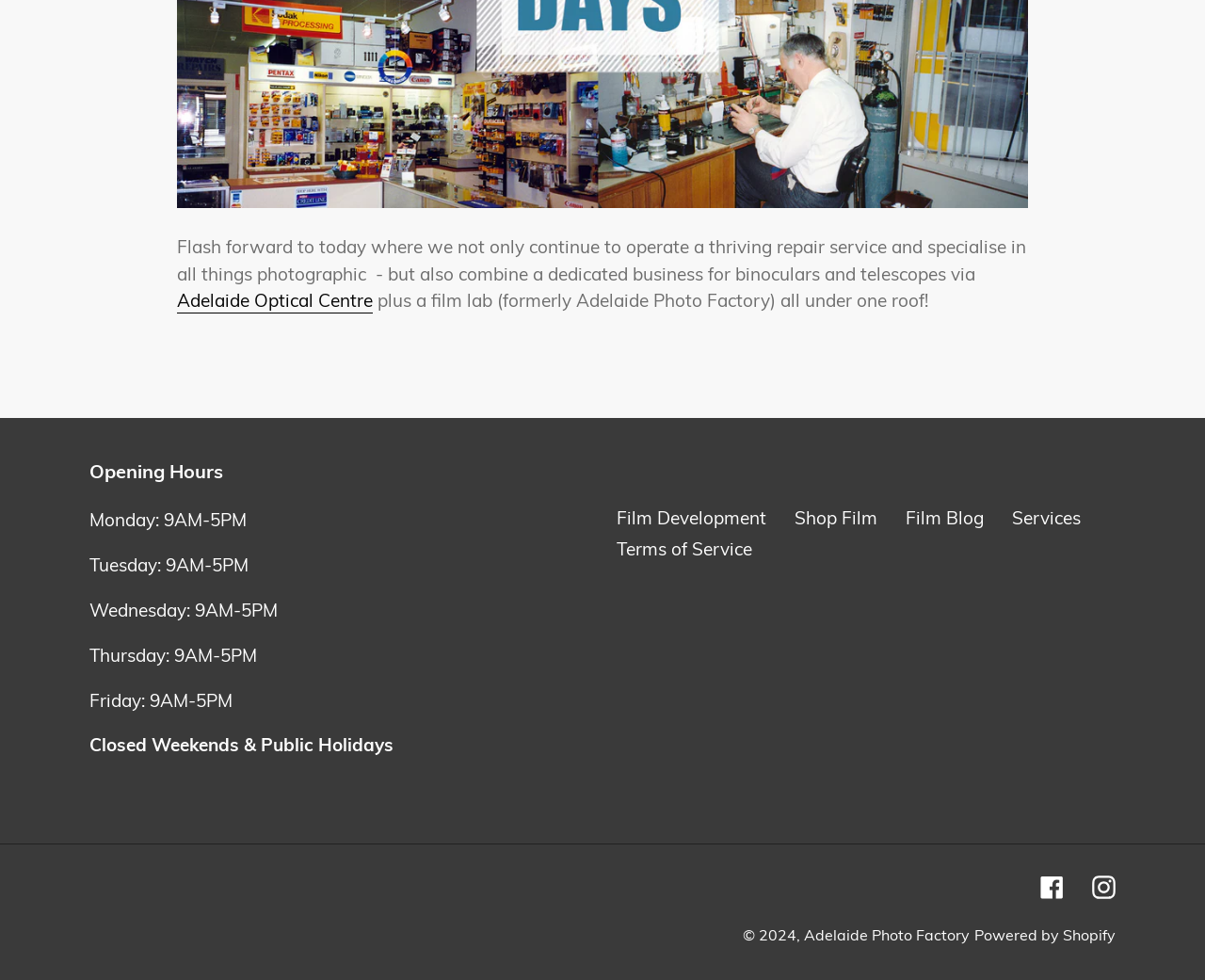Please identify the bounding box coordinates of the clickable area that will allow you to execute the instruction: "View terms of service".

[0.512, 0.549, 0.624, 0.572]